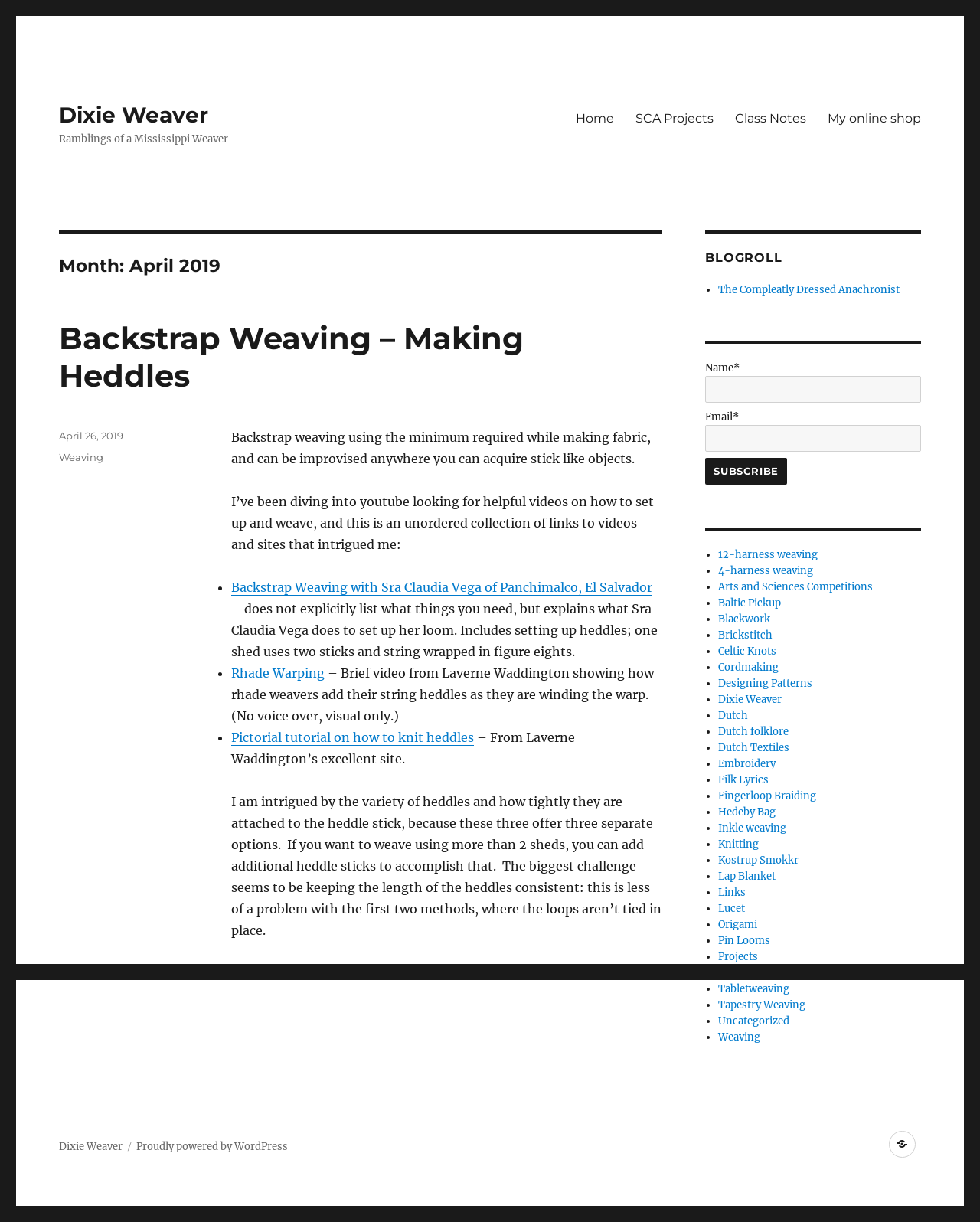Identify the bounding box for the UI element described as: "parent_node: Name* name="esfpx_name"". The coordinates should be four float numbers between 0 and 1, i.e., [left, top, right, bottom].

[0.72, 0.308, 0.94, 0.33]